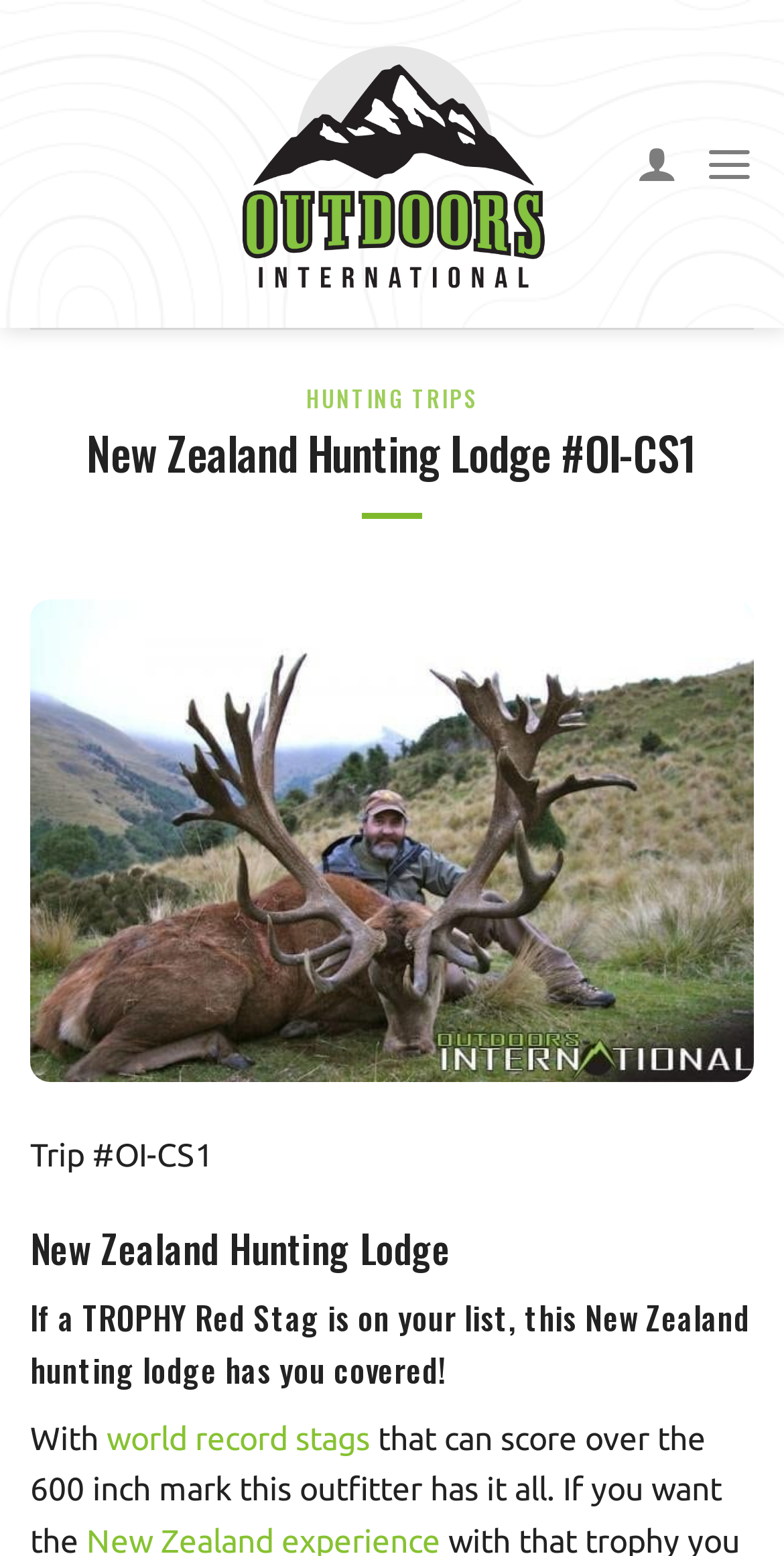What type of hunting trip is offered? Based on the image, give a response in one word or a short phrase.

Red Stag Hunt